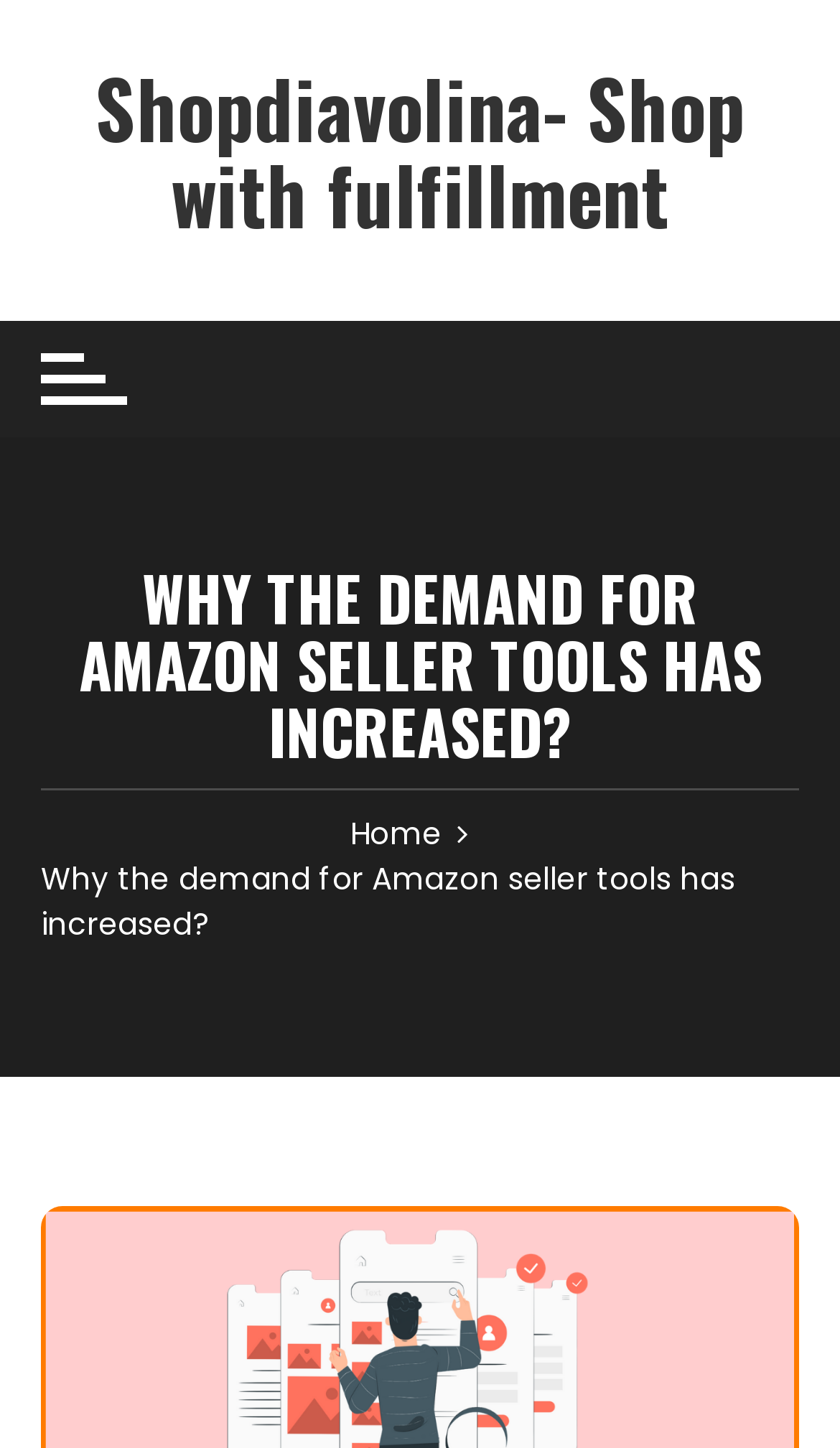Predict the bounding box of the UI element that fits this description: "Home".

[0.417, 0.56, 0.526, 0.591]